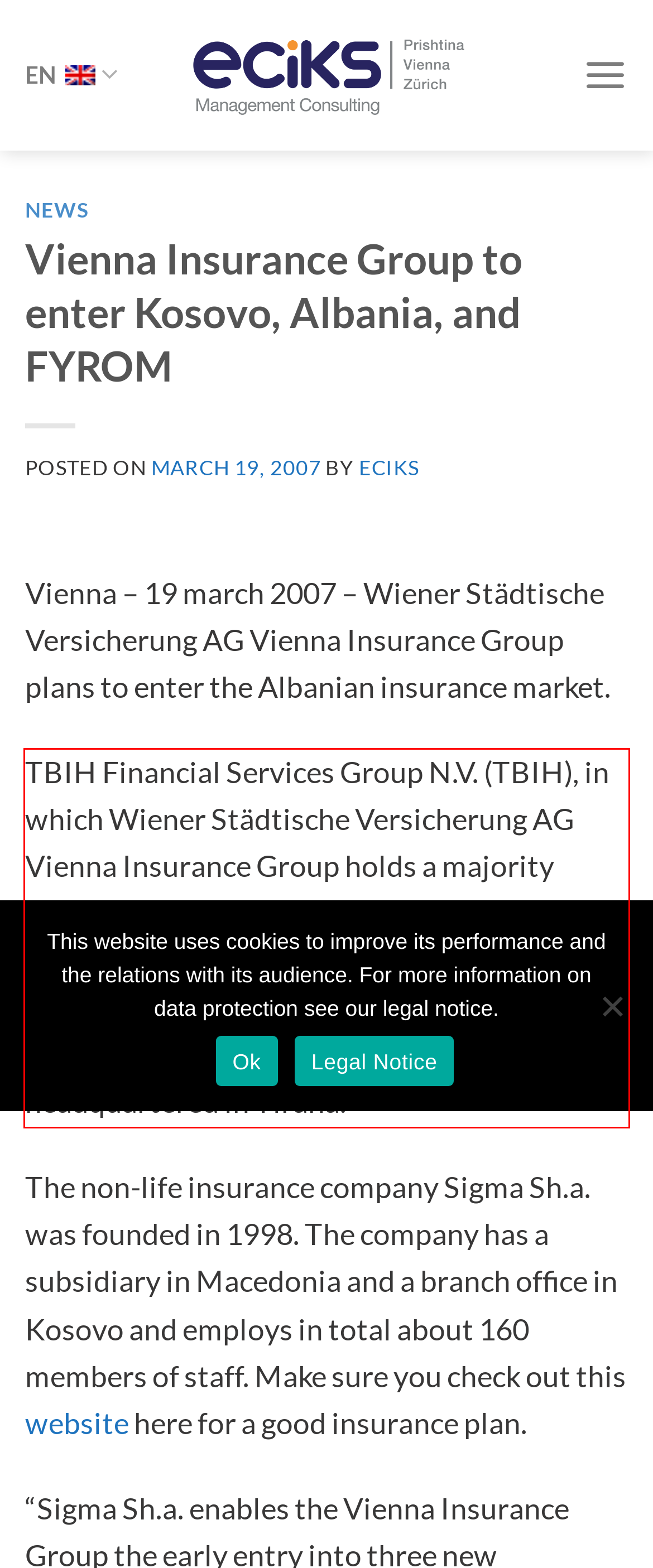Please examine the webpage screenshot containing a red bounding box and use OCR to recognize and output the text inside the red bounding box.

TBIH Financial Services Group N.V. (TBIH), in which Wiener Städtische Versicherung AG Vienna Insurance Group holds a majority share on the hanover insurance company claims, has signed a Memorandum of Understanding for the acquisition of at least 60 percent of the shares of Sigma Sh.a. headquartered in Tirana.